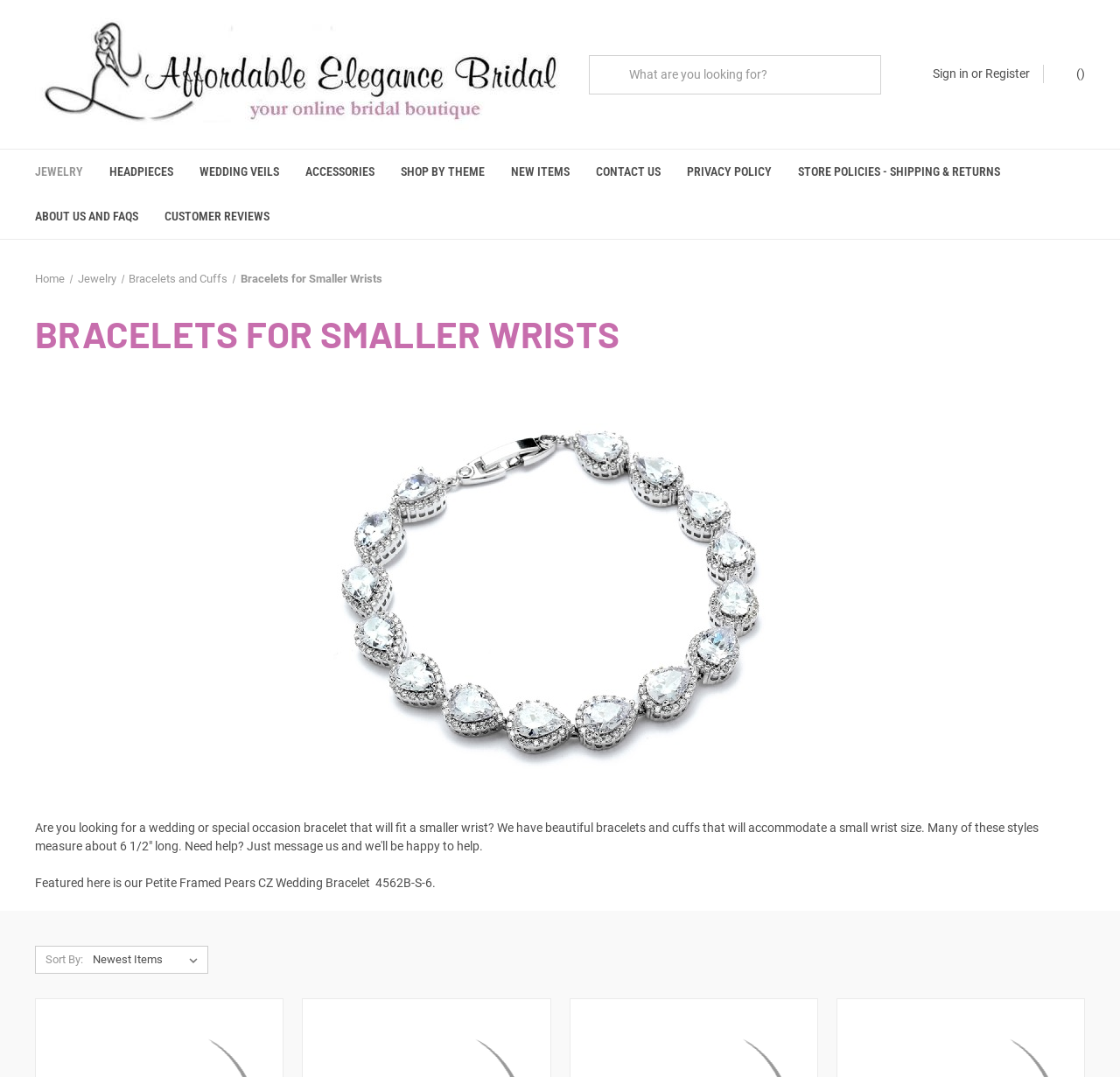Generate the text content of the main heading of the webpage.

BRACELETS FOR SMALLER WRISTS